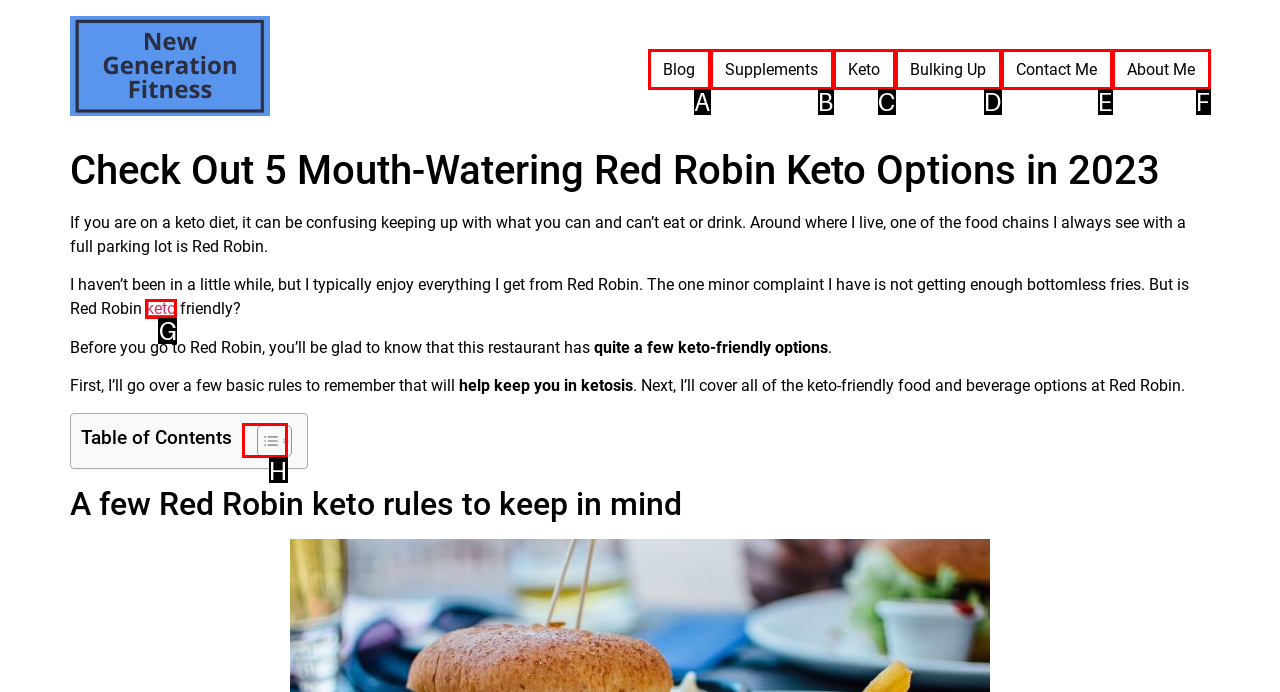Show which HTML element I need to click to perform this task: read stories Answer with the letter of the correct choice.

None